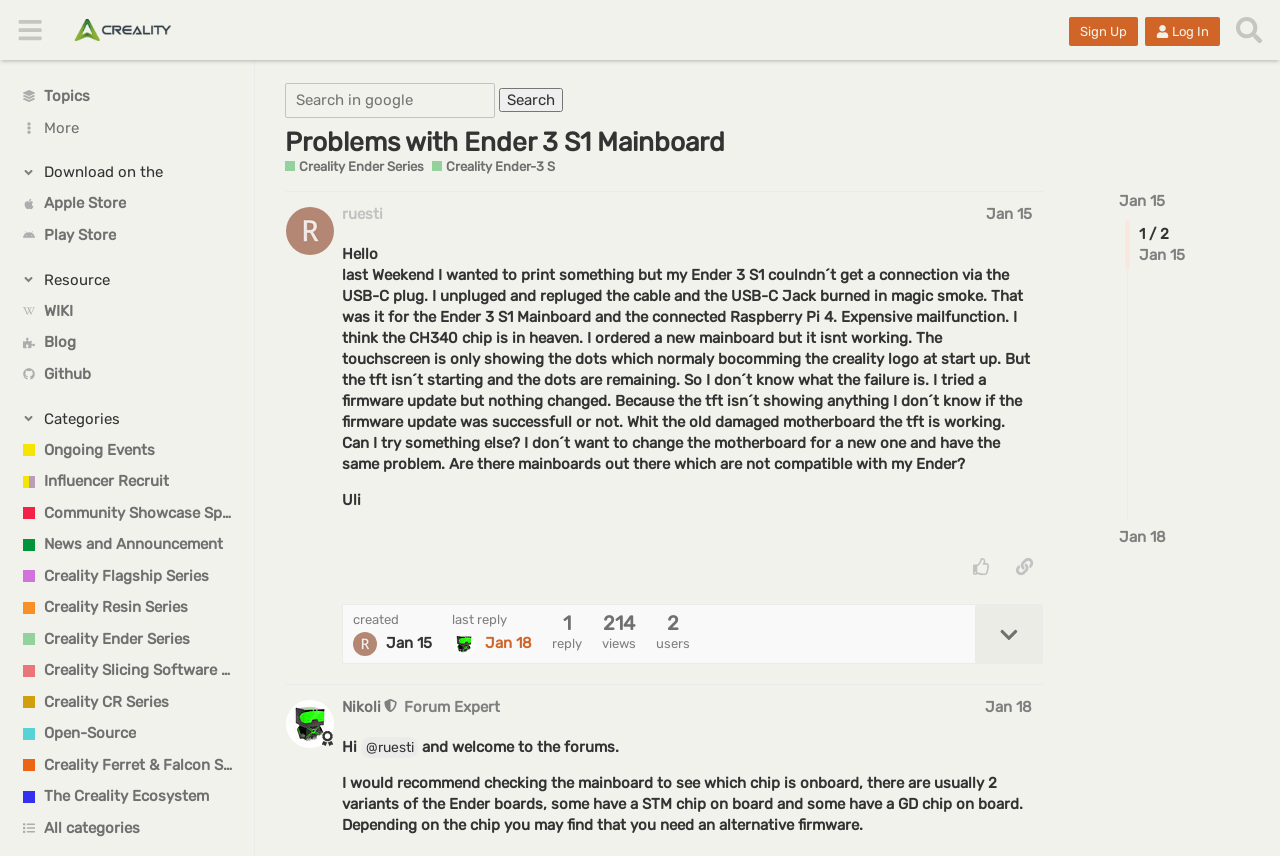Find the bounding box of the UI element described as follows: "last reply Jan 18".

[0.353, 0.716, 0.416, 0.767]